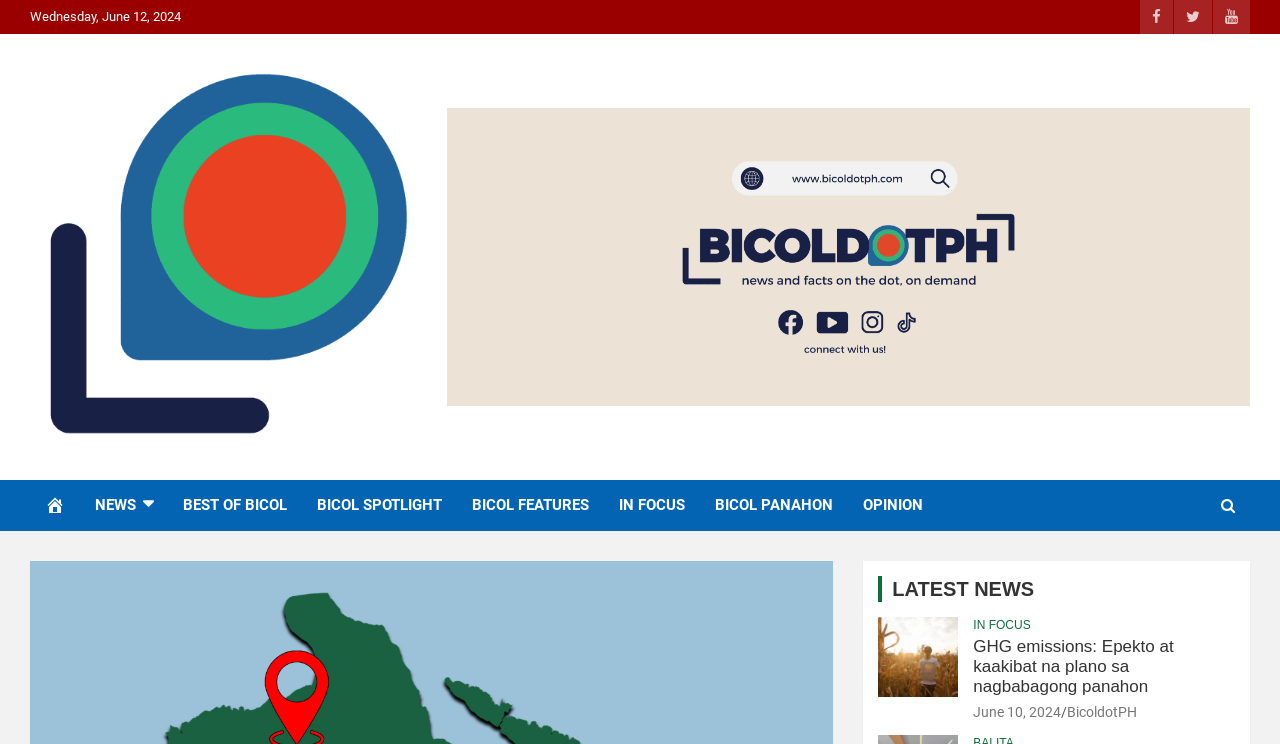Locate the bounding box coordinates of the clickable area to execute the instruction: "Visit the NEWS section". Provide the coordinates as four float numbers between 0 and 1, represented as [left, top, right, bottom].

[0.062, 0.645, 0.131, 0.713]